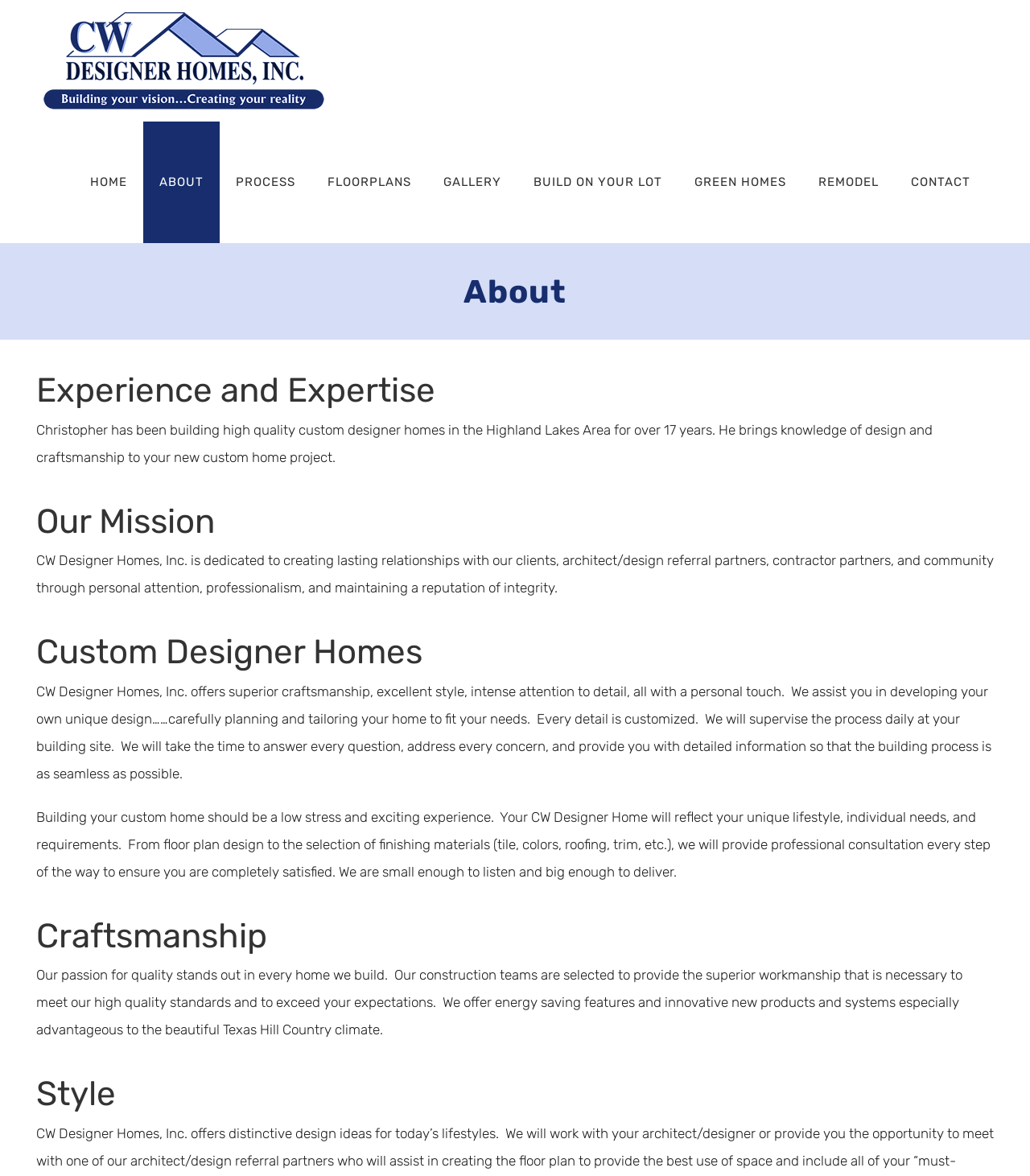Determine the bounding box coordinates for the area that needs to be clicked to fulfill this task: "Click the ABOUT menu item". The coordinates must be given as four float numbers between 0 and 1, i.e., [left, top, right, bottom].

[0.139, 0.103, 0.213, 0.207]